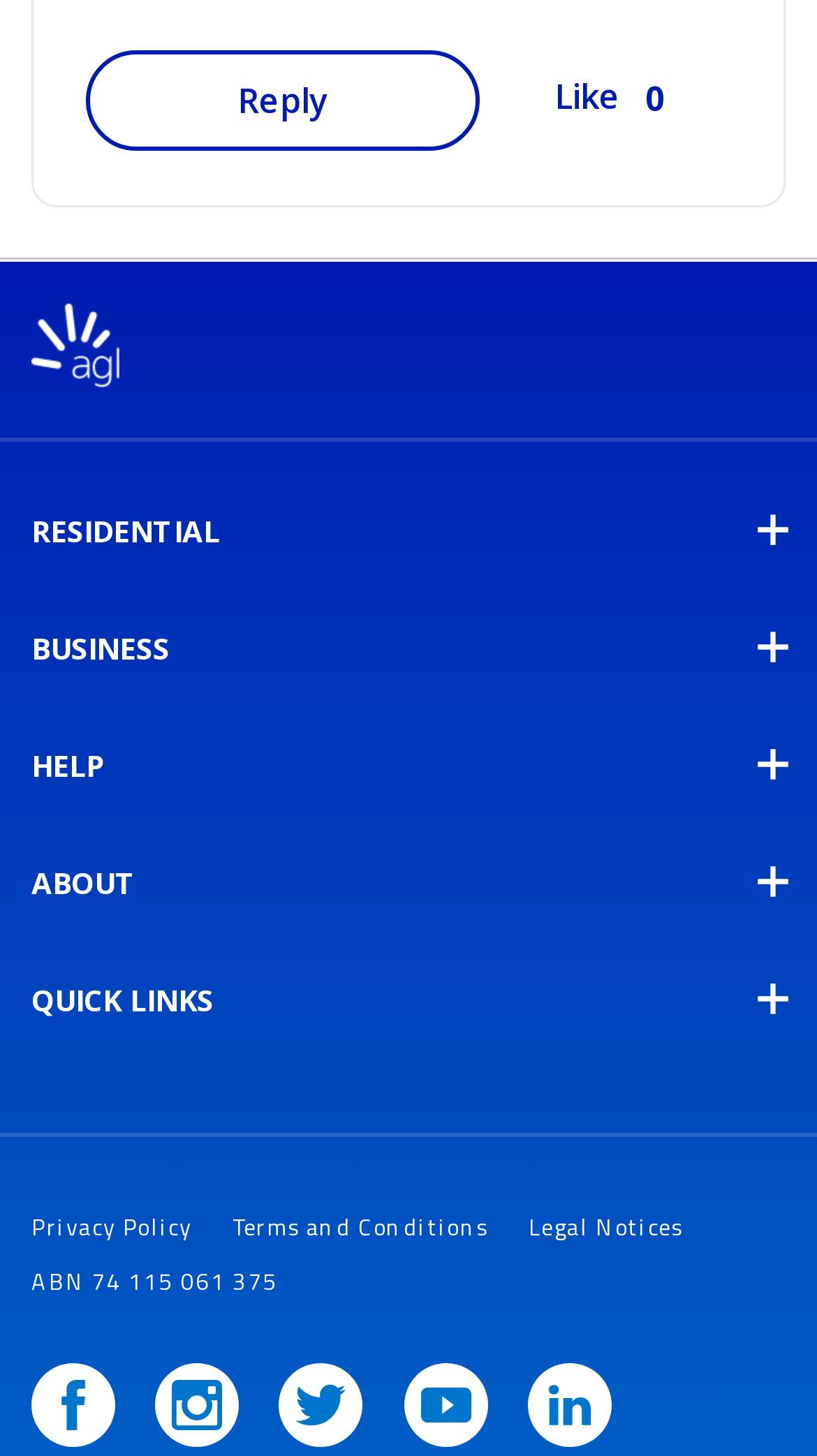Please locate the bounding box coordinates of the element's region that needs to be clicked to follow the instruction: "Share on social media". The bounding box coordinates should be provided as four float numbers between 0 and 1, i.e., [left, top, right, bottom].

None